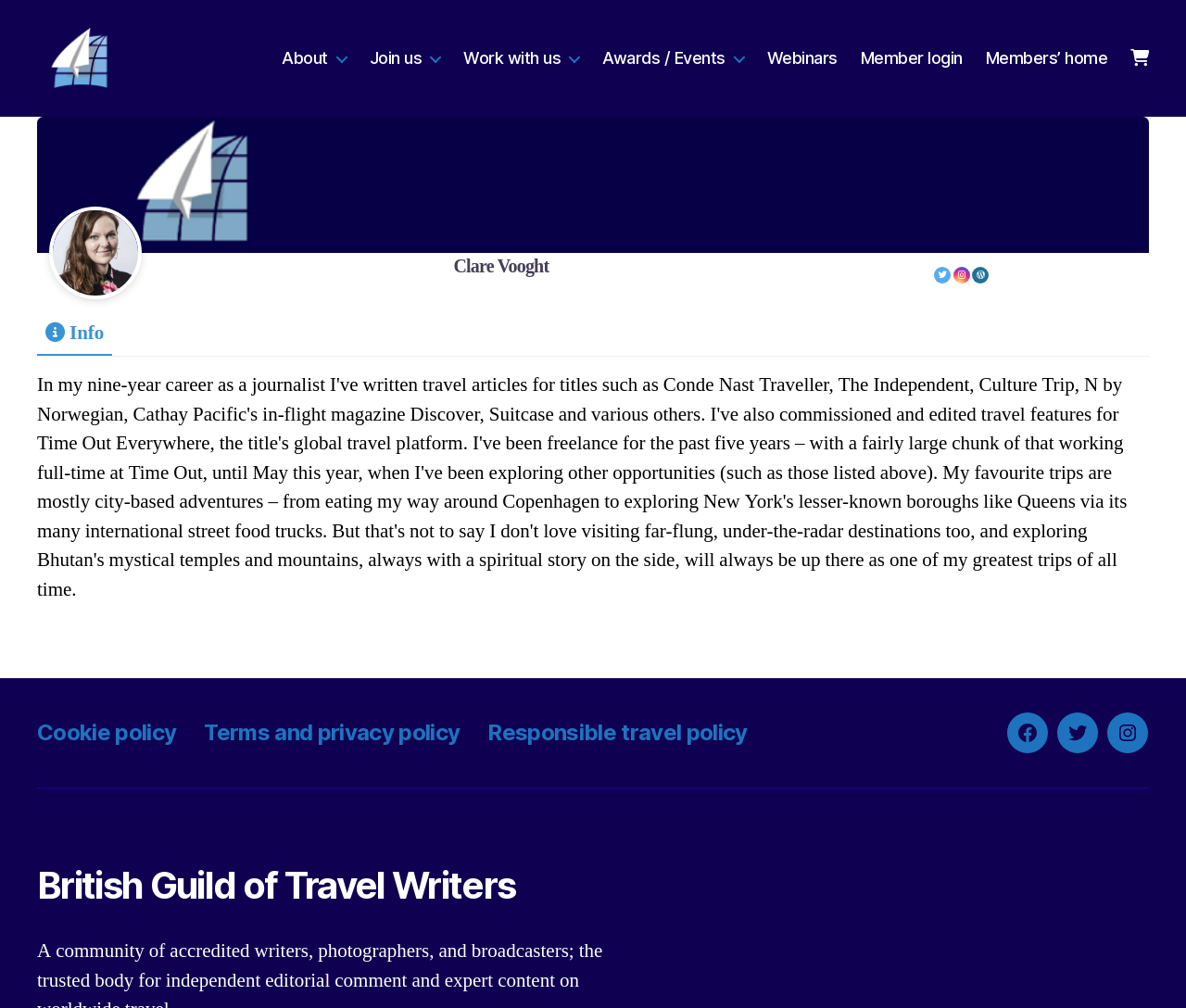Create an elaborate caption for the webpage.

This webpage is about Clare Vooght, a journalist with a nine-year career, who has written travel articles for various titles such as Conde Nast Traveller, The Independent, and Culture Trip.

At the top left of the page, there is a logo "BGTW" with a link to the British Guild of Travel Writers. Below it, there is a horizontal navigation menu with links to "About", "Join us", "Work with us", "Awards / Events", "Webinars", "Member login", and "Members' home". 

On the main content area, there is a large banner image at the top, followed by a user avatar image and a heading with Clare Vooght's name. Below her name, there are links to her social media profiles, including Twitter, Instagram, and Website. 

Further down, there is a section with an "Info" link, which is located at the top left of this section. 

At the bottom of the page, there is a footer navigation menu with links to "Cookie policy", "Terms and privacy policy", and "Responsible travel policy". 

To the right of the footer navigation, there is another navigation menu with social links to Facebook, Twitter, and Instagram. 

Finally, at the very bottom of the page, there is a heading that reads "British Guild of Travel Writers".